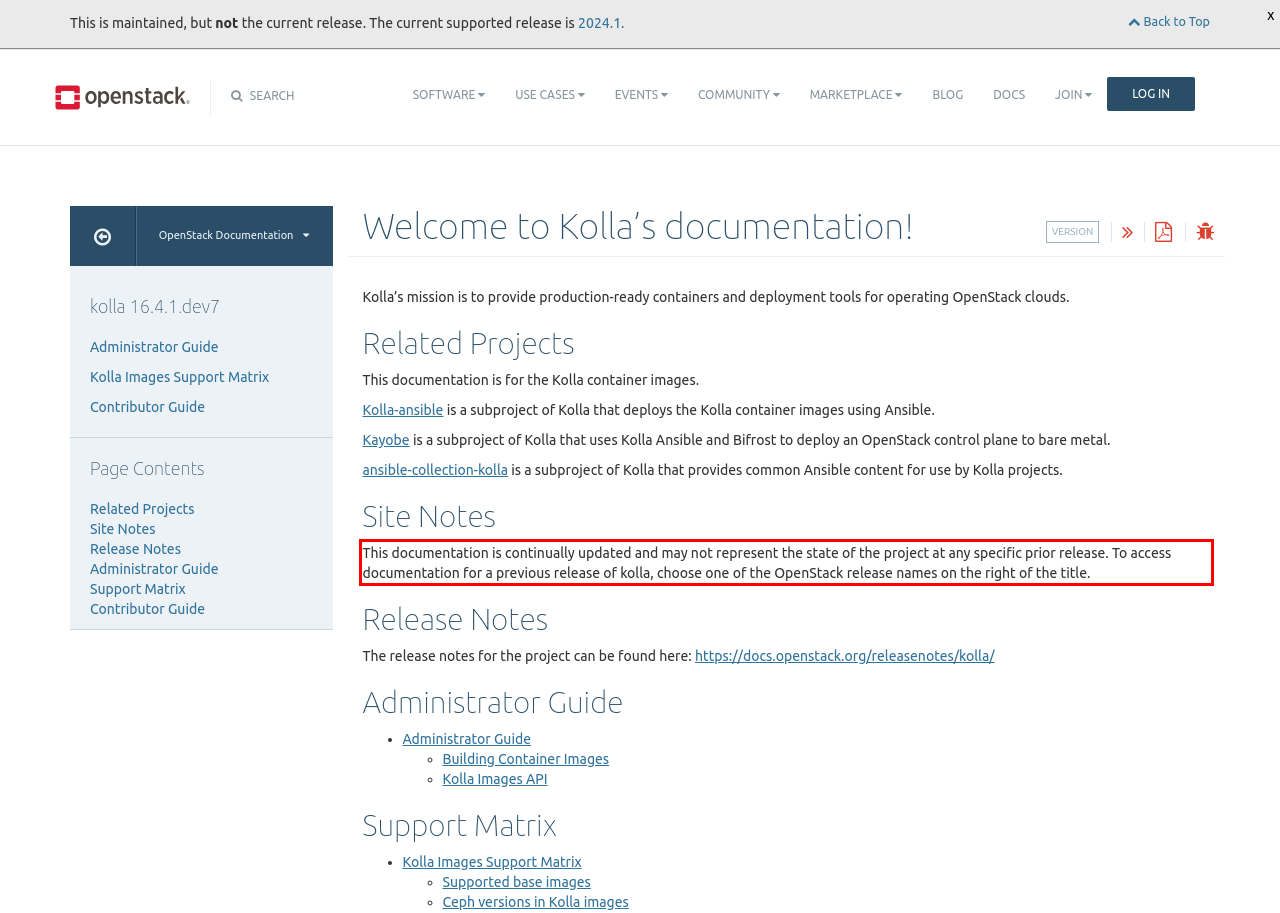Given the screenshot of the webpage, identify the red bounding box, and recognize the text content inside that red bounding box.

This documentation is continually updated and may not represent the state of the project at any specific prior release. To access documentation for a previous release of kolla, choose one of the OpenStack release names on the right of the title.